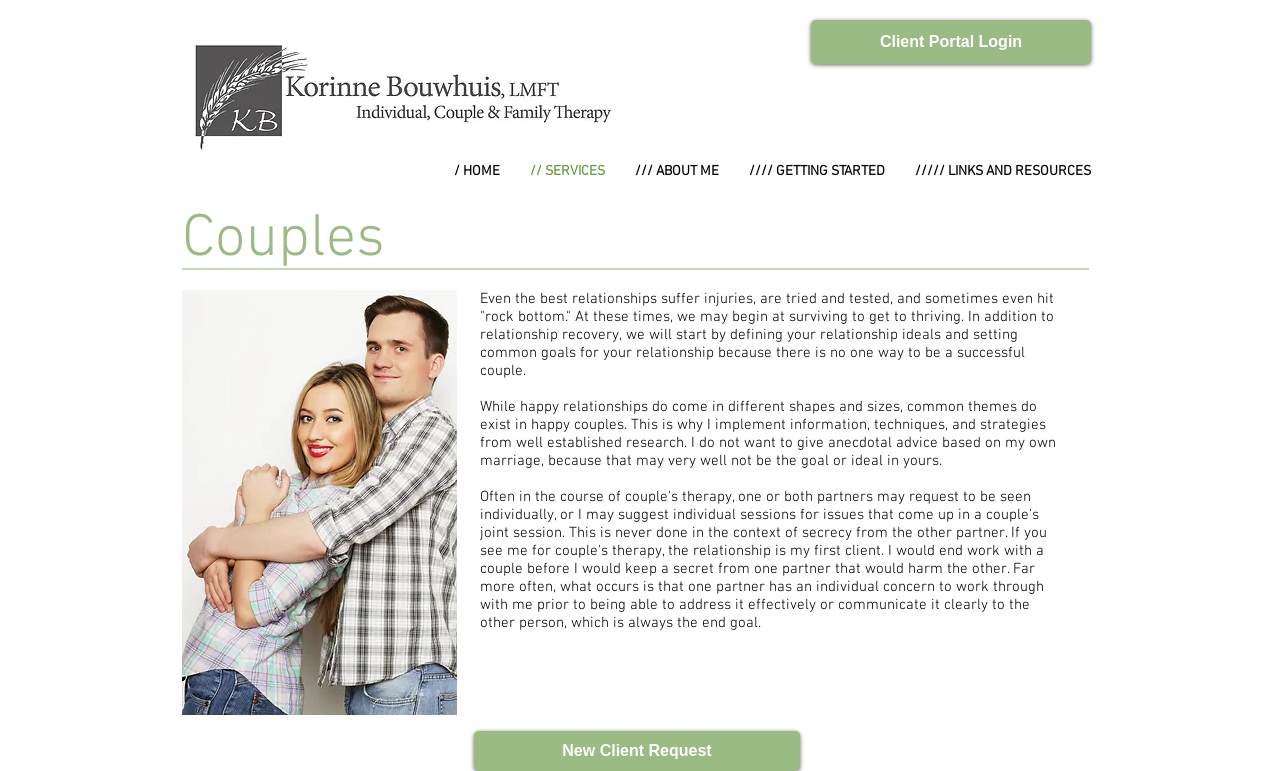What is the name of the therapist?
Please describe in detail the information shown in the image to answer the question.

Based on the logo and name side grey.jpg image at the top left corner of the webpage, it can be inferred that the therapist's name or practice is kb-therapy.